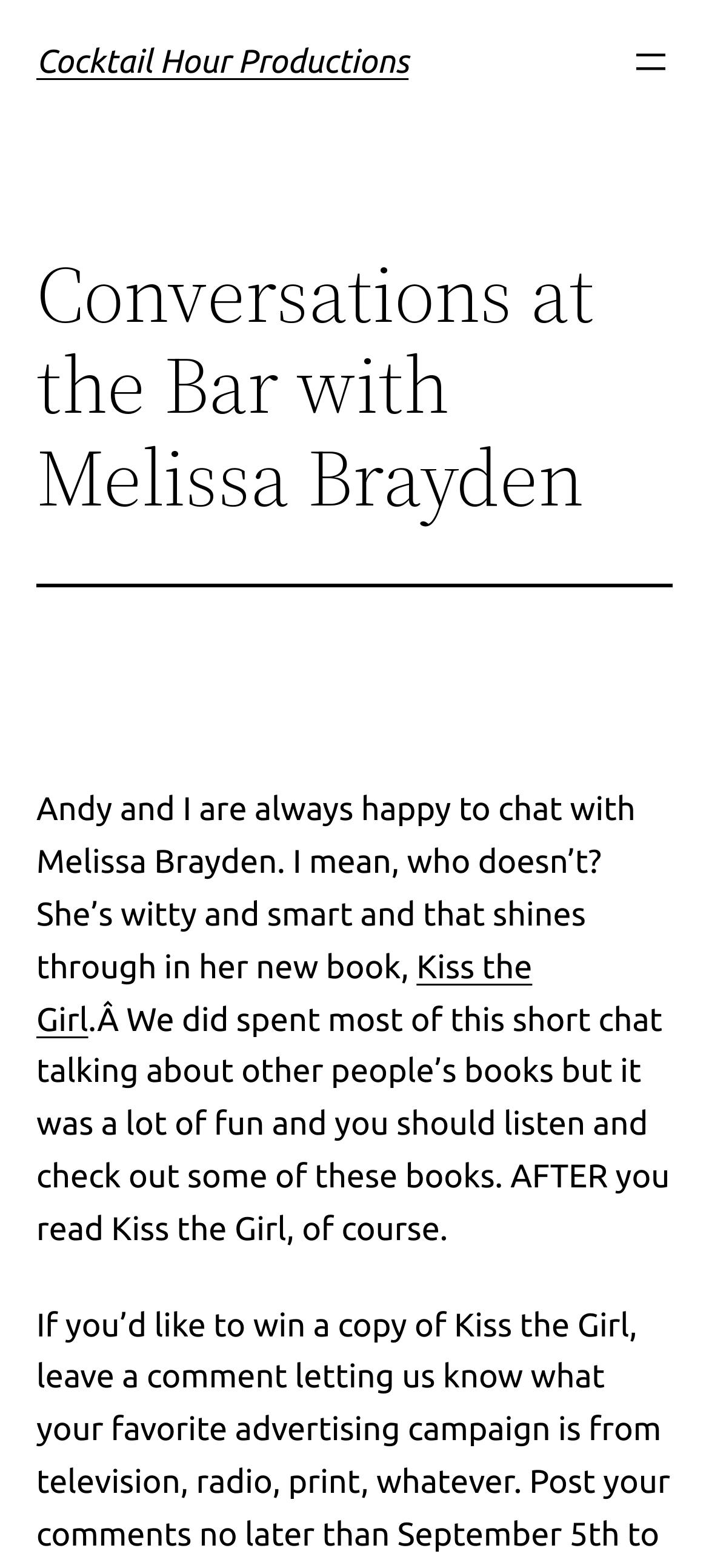Provide the bounding box coordinates, formatted as (top-left x, top-left y, bottom-right x, bottom-right y), with all values being floating point numbers between 0 and 1. Identify the bounding box of the UI element that matches the description: aria-label="Open menu"

[0.887, 0.026, 0.949, 0.054]